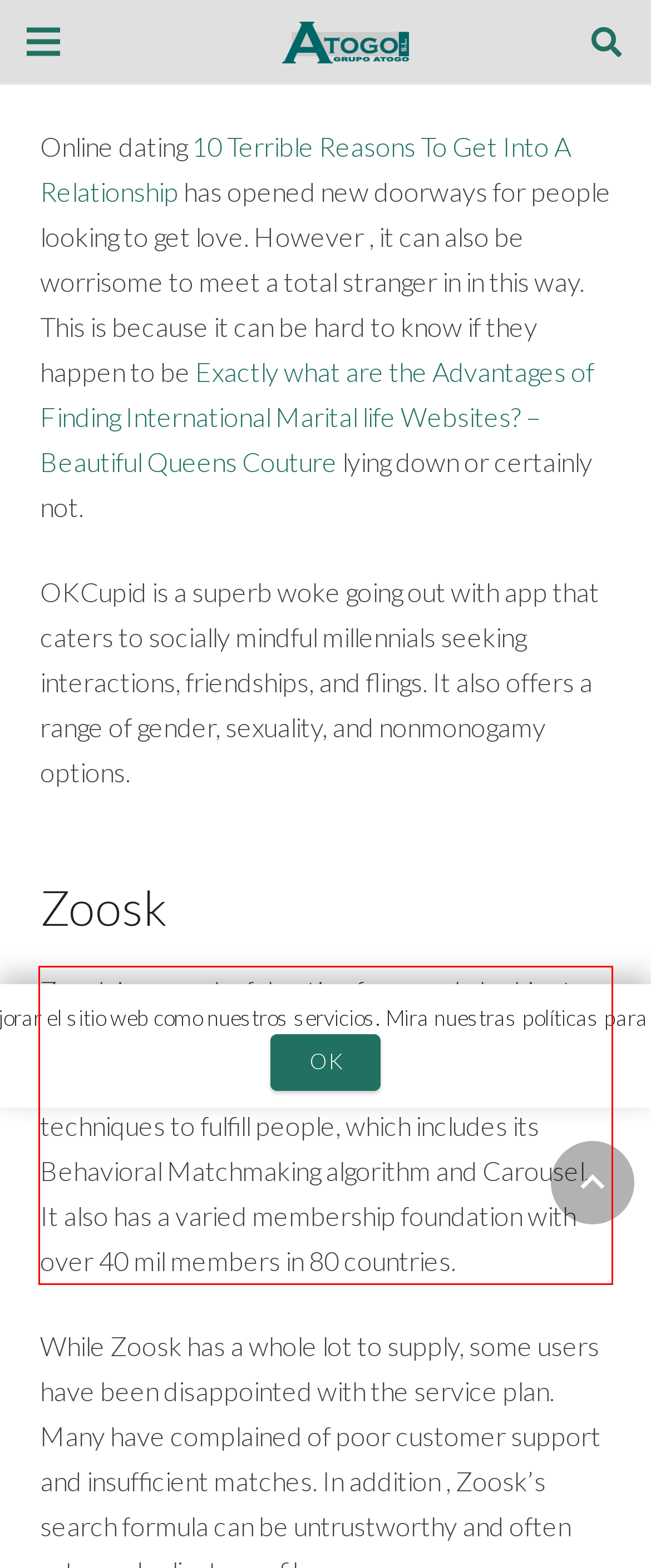Using the provided webpage screenshot, identify and read the text within the red rectangle bounding box.

Zoosk is a wonderful option for people looking to find love outside the traditional two-person relationship. The site features a various unique techniques to fulfill people, which includes its Behavioral Matchmaking algorithm and Carousel. It also has a varied membership foundation with over 40 mil members in 80 countries.